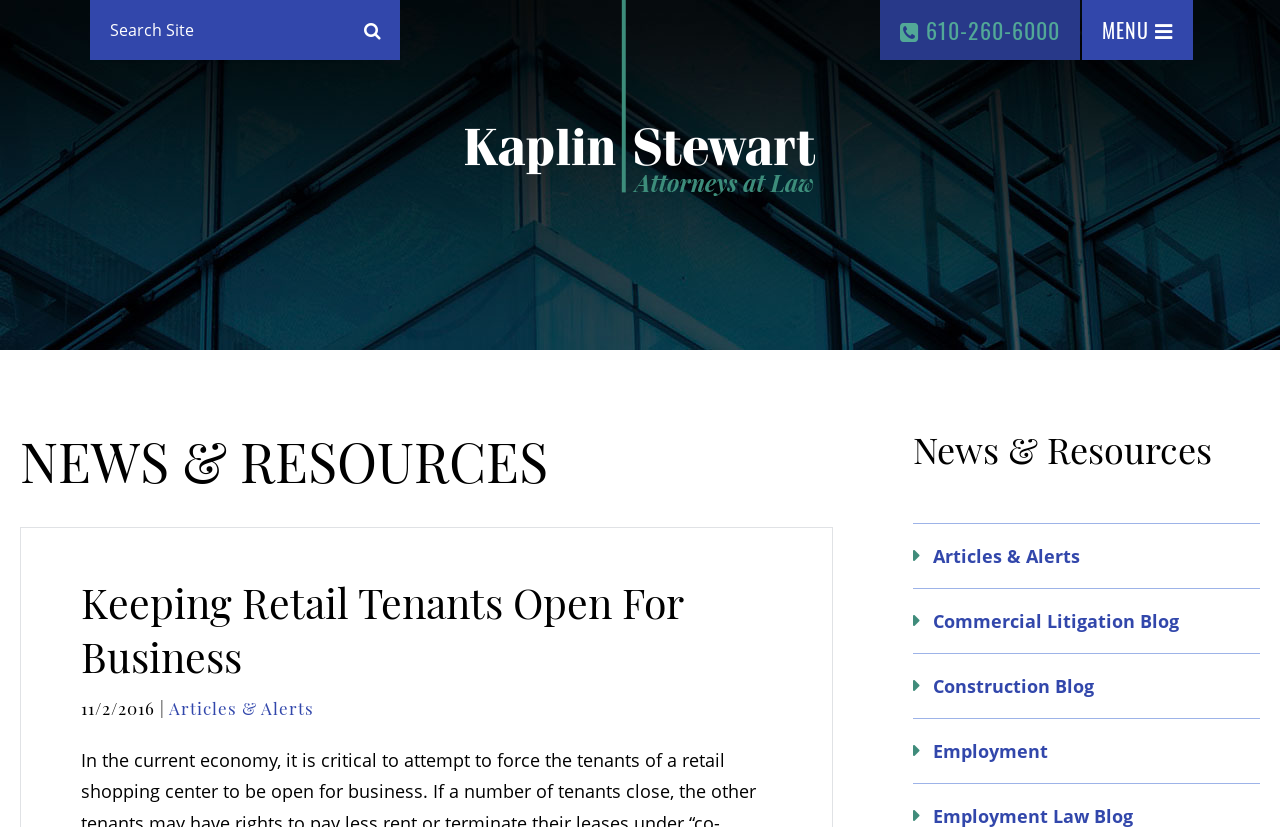Please identify the coordinates of the bounding box that should be clicked to fulfill this instruction: "Go to Commercial Litigation Blog".

[0.714, 0.632, 0.984, 0.712]